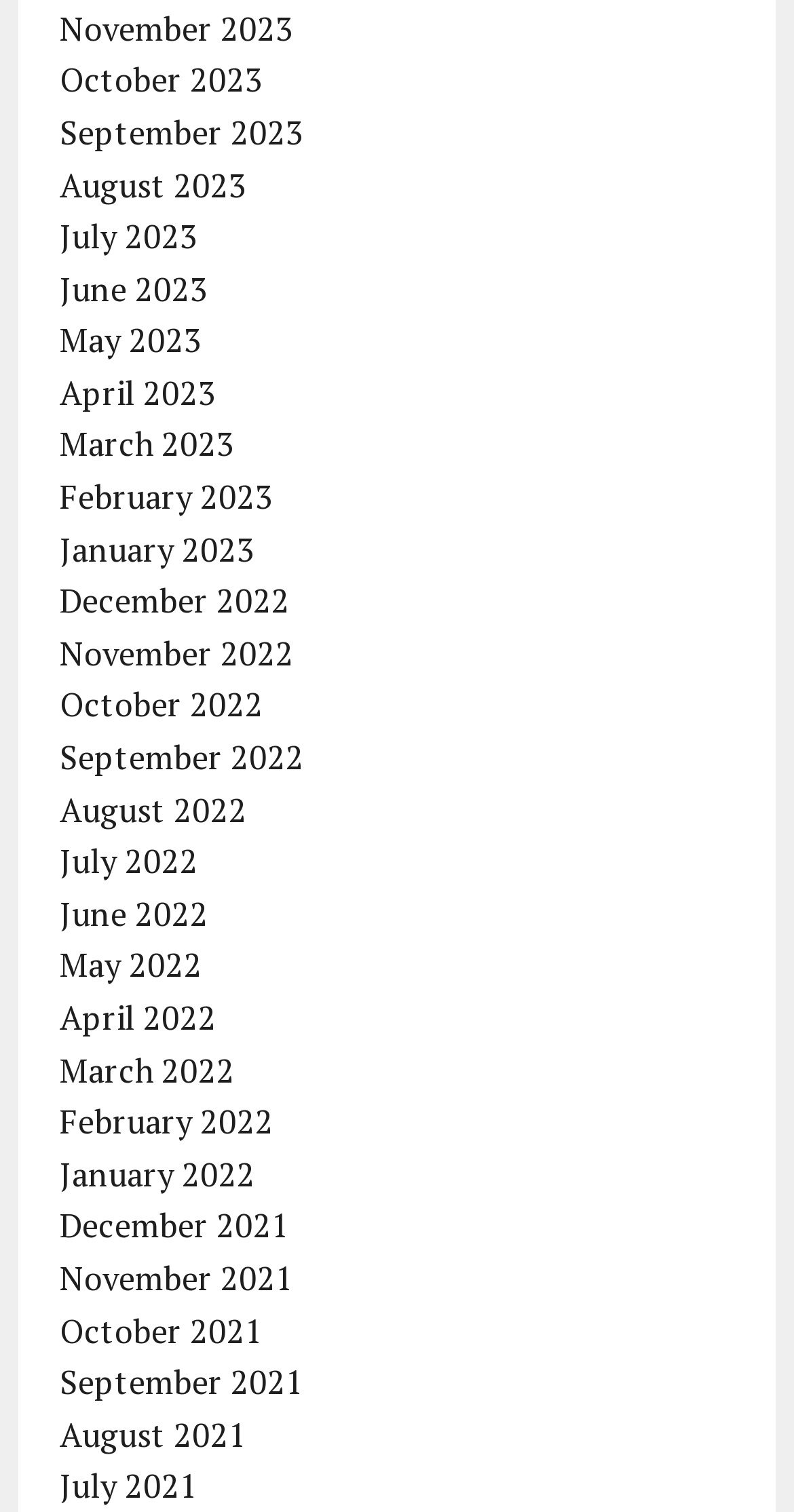Predict the bounding box coordinates of the area that should be clicked to accomplish the following instruction: "view November 2023". The bounding box coordinates should consist of four float numbers between 0 and 1, i.e., [left, top, right, bottom].

[0.075, 0.004, 0.37, 0.033]